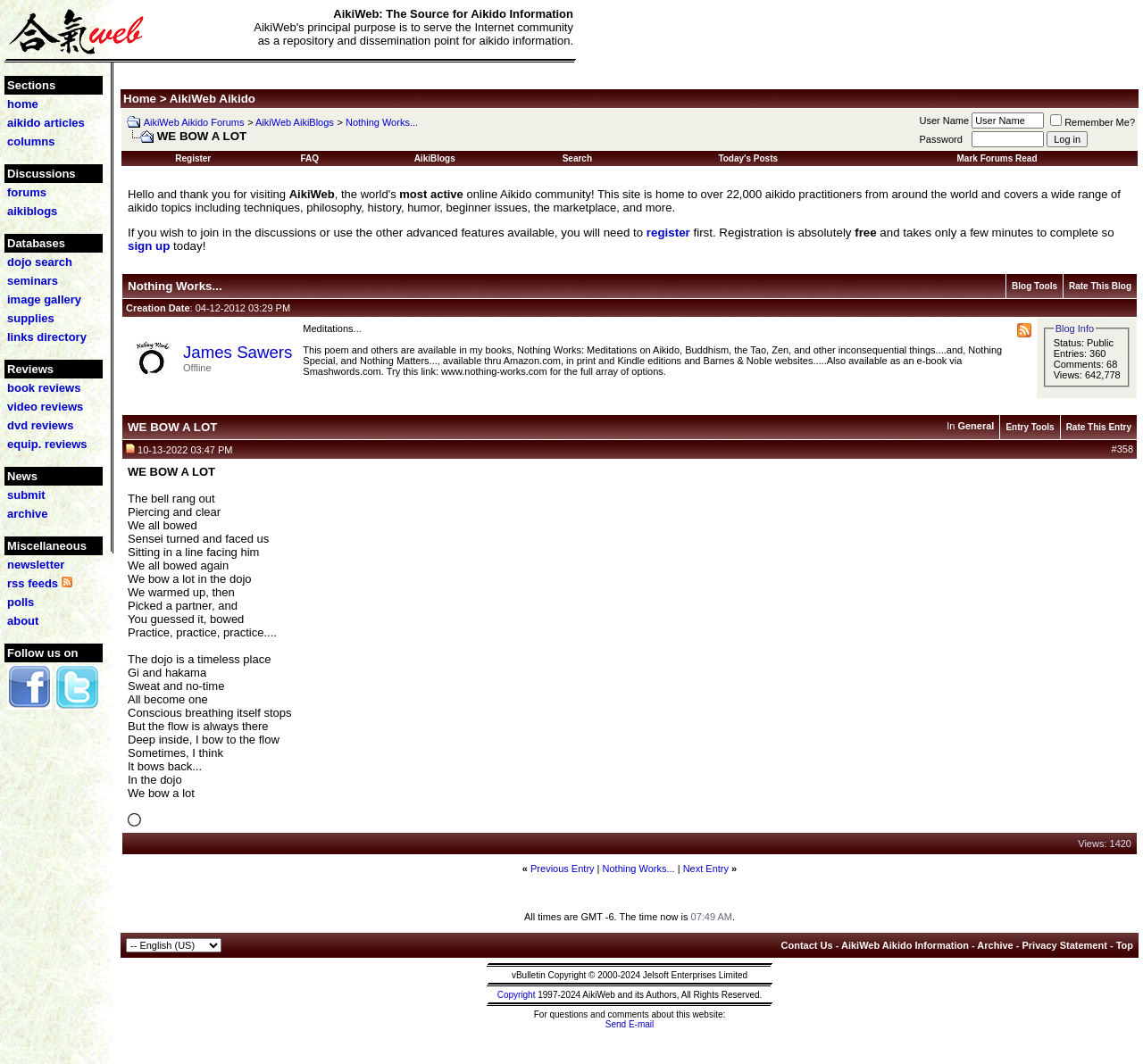Identify the bounding box of the UI element that matches this description: "dvd reviews".

[0.006, 0.393, 0.064, 0.406]